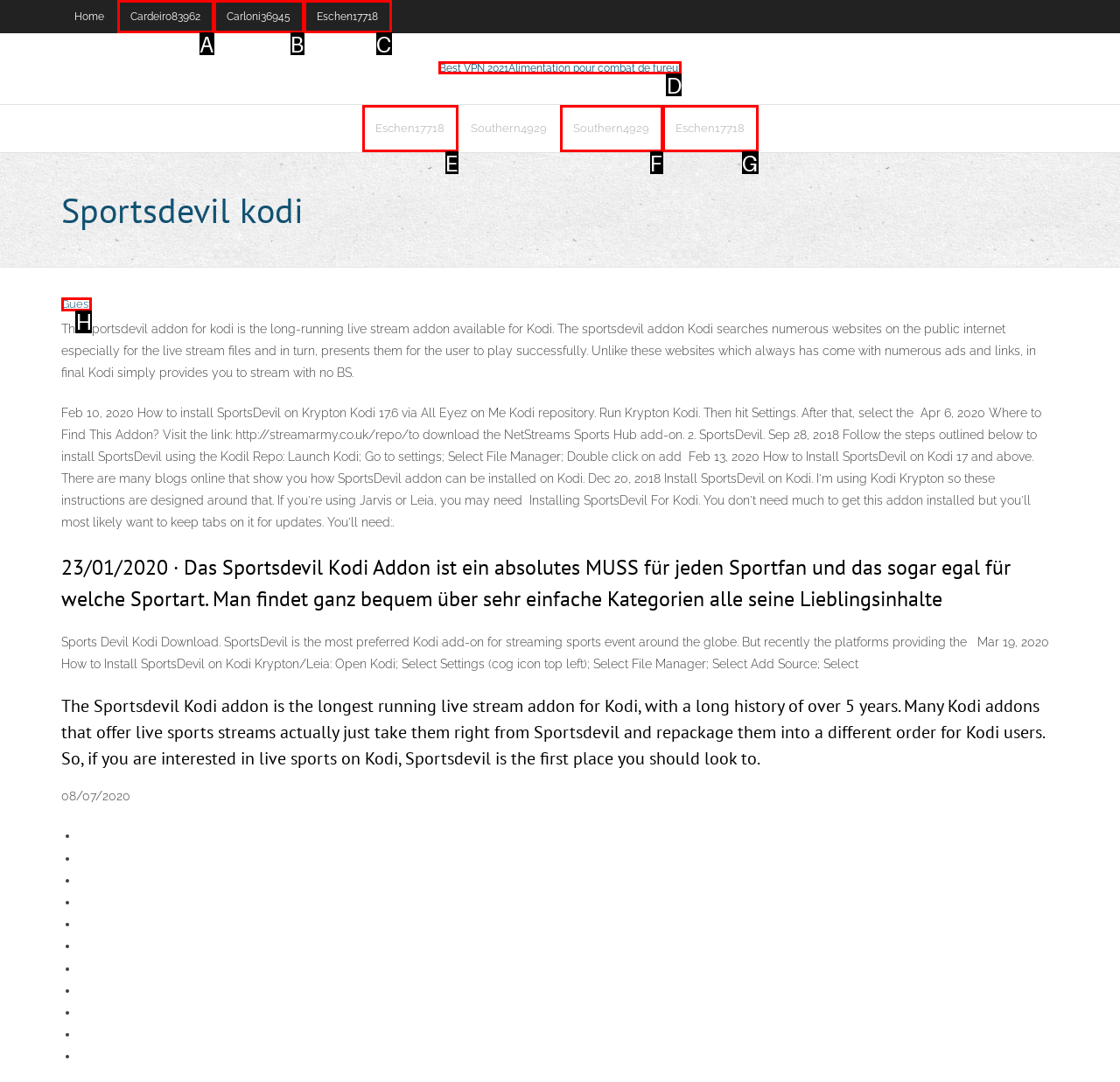Pick the option that should be clicked to perform the following task: Click on Guest
Answer with the letter of the selected option from the available choices.

H